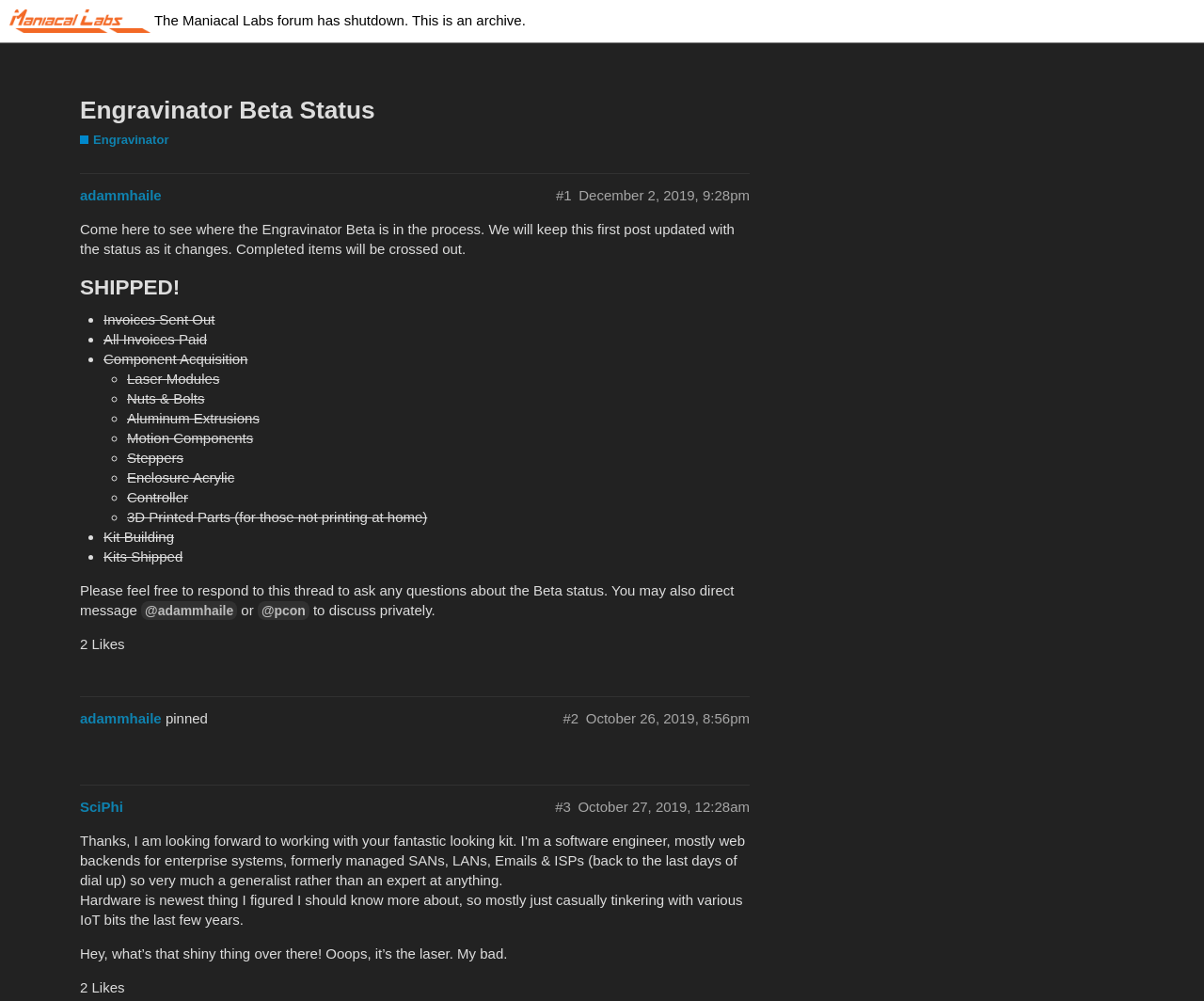Generate a comprehensive description of the webpage content.

The webpage is a forum thread discussing the status of the Engravinator Beta. At the top, there is a heading "Engravinator Beta Status" and a link to the forum "Maniacal Labs Forum" with an accompanying image. Below this, there is a link to the thread creator "adammhaile" and a timestamp indicating when the thread was created.

The main content of the thread is a list of updates on the Engravinator Beta's progress, marked with headings and list markers. The list is divided into two sections, with the first section marked with "SHIPPED!" and containing items that have been completed, such as "Invoices Sent Out" and "All Invoices Paid". The second section contains items that are still in progress, marked with a hollow bullet point, including "Laser Modules", "Nuts & Bolts", and "Motion Components".

Below the list, there is a paragraph of text explaining that users can respond to the thread to ask questions about the Beta status or direct message the thread creator or another user, "@pcon", to discuss privately.

Further down the page, there are additional comments from other users, including "SciPhi", with timestamps indicating when they were posted. These comments are followed by a "Likes" counter and a "pinned" indicator. The page also contains a link to the user "adammhaile" and a timestamp indicating when they posted.